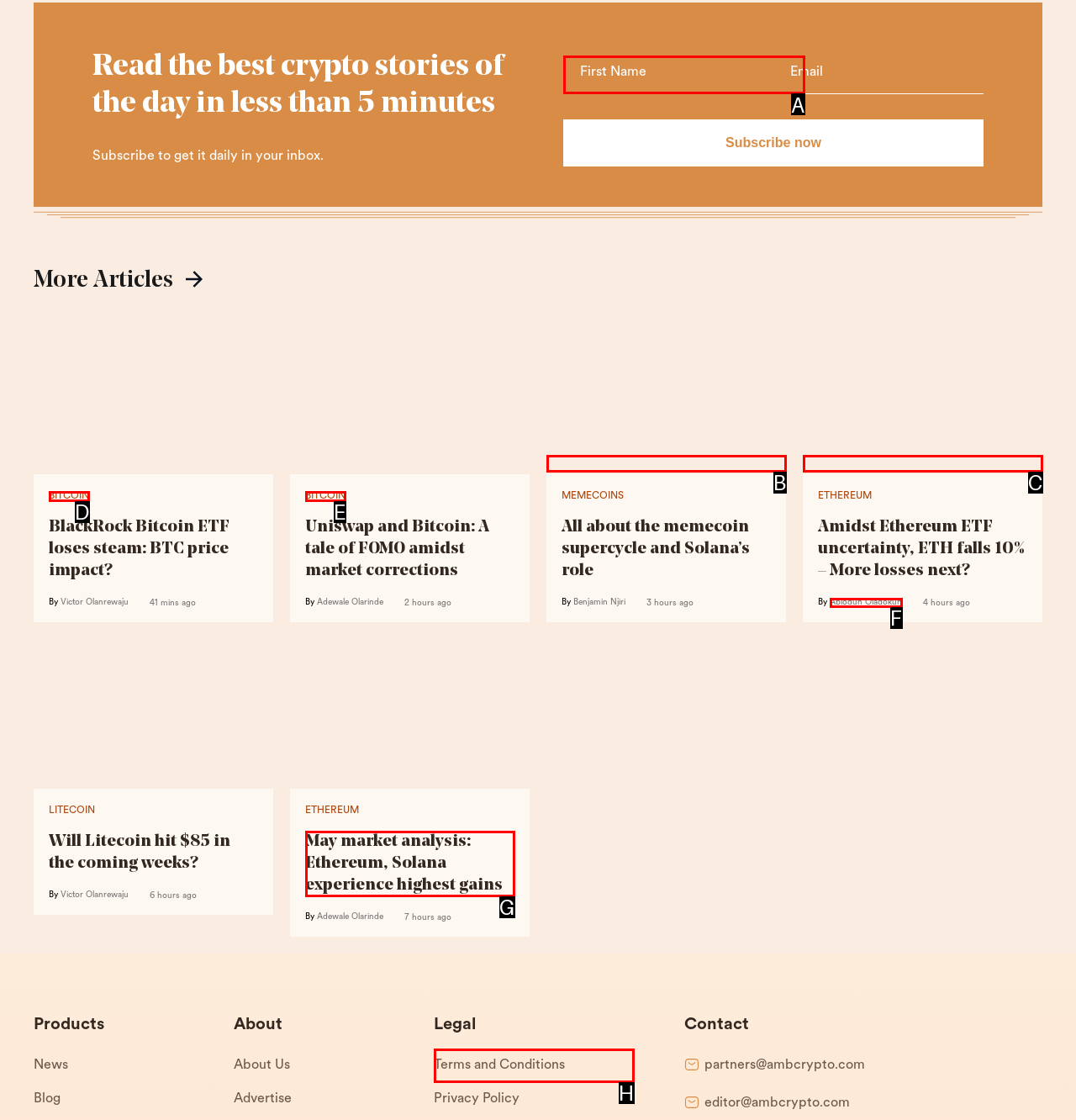Which lettered UI element aligns with this description: aria-label="Name" name="cm-name" placeholder="First Name"
Provide your answer using the letter from the available choices.

A